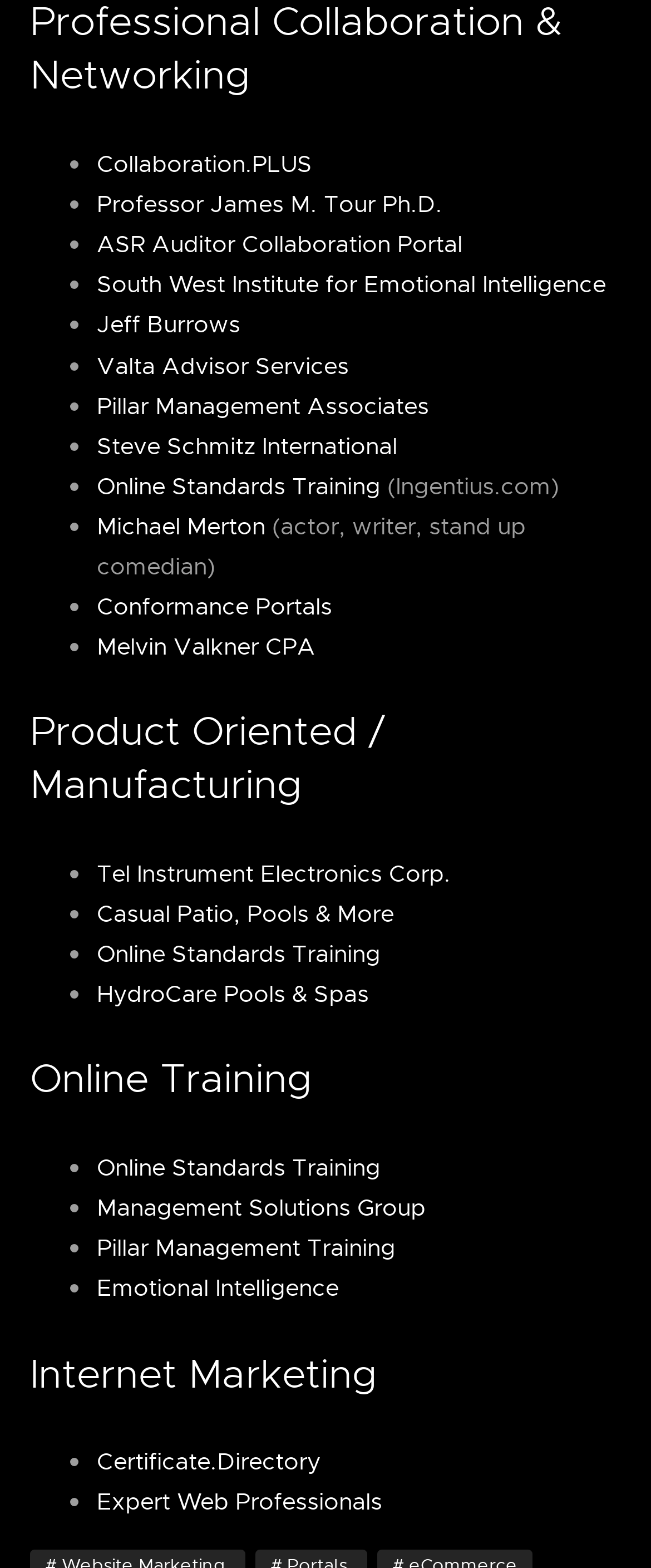Given the description "Michael Merton", determine the bounding box of the corresponding UI element.

[0.149, 0.326, 0.408, 0.345]